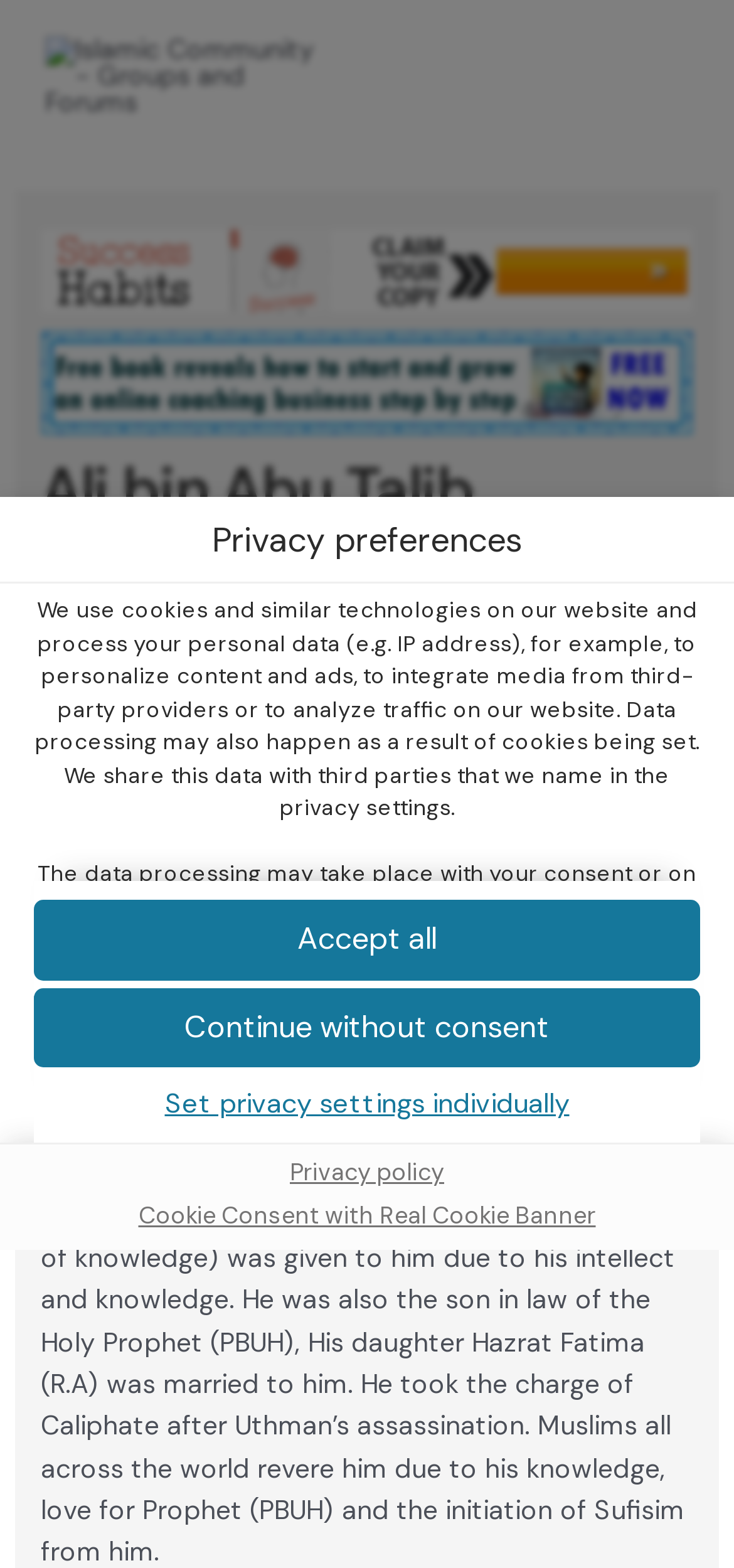Please specify the coordinates of the bounding box for the element that should be clicked to carry out this instruction: "Set privacy settings individually". The coordinates must be four float numbers between 0 and 1, formatted as [left, top, right, bottom].

[0.046, 0.686, 0.954, 0.722]